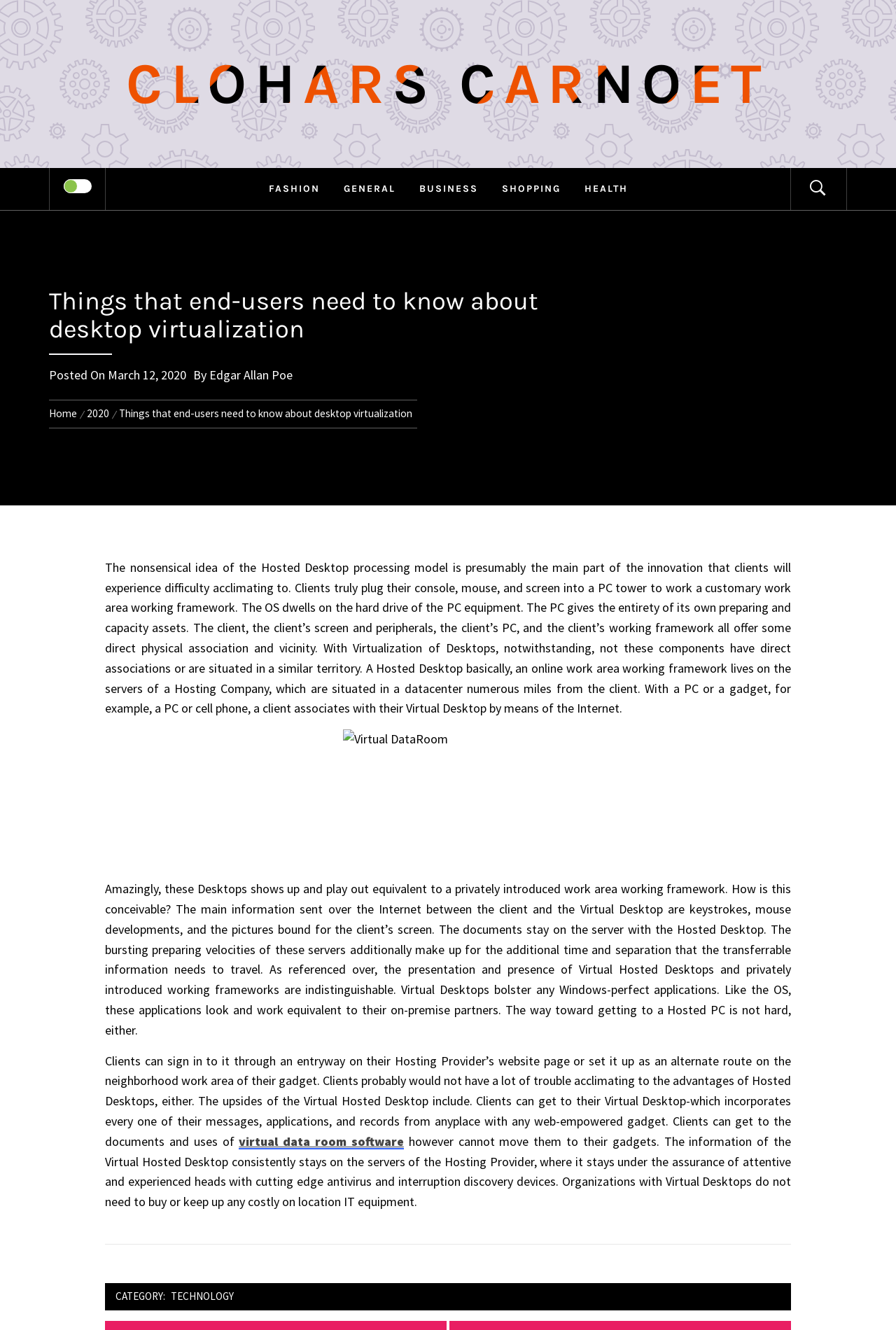Extract the bounding box coordinates for the UI element described as: "March 12, 2020March 19, 2020".

[0.12, 0.276, 0.208, 0.288]